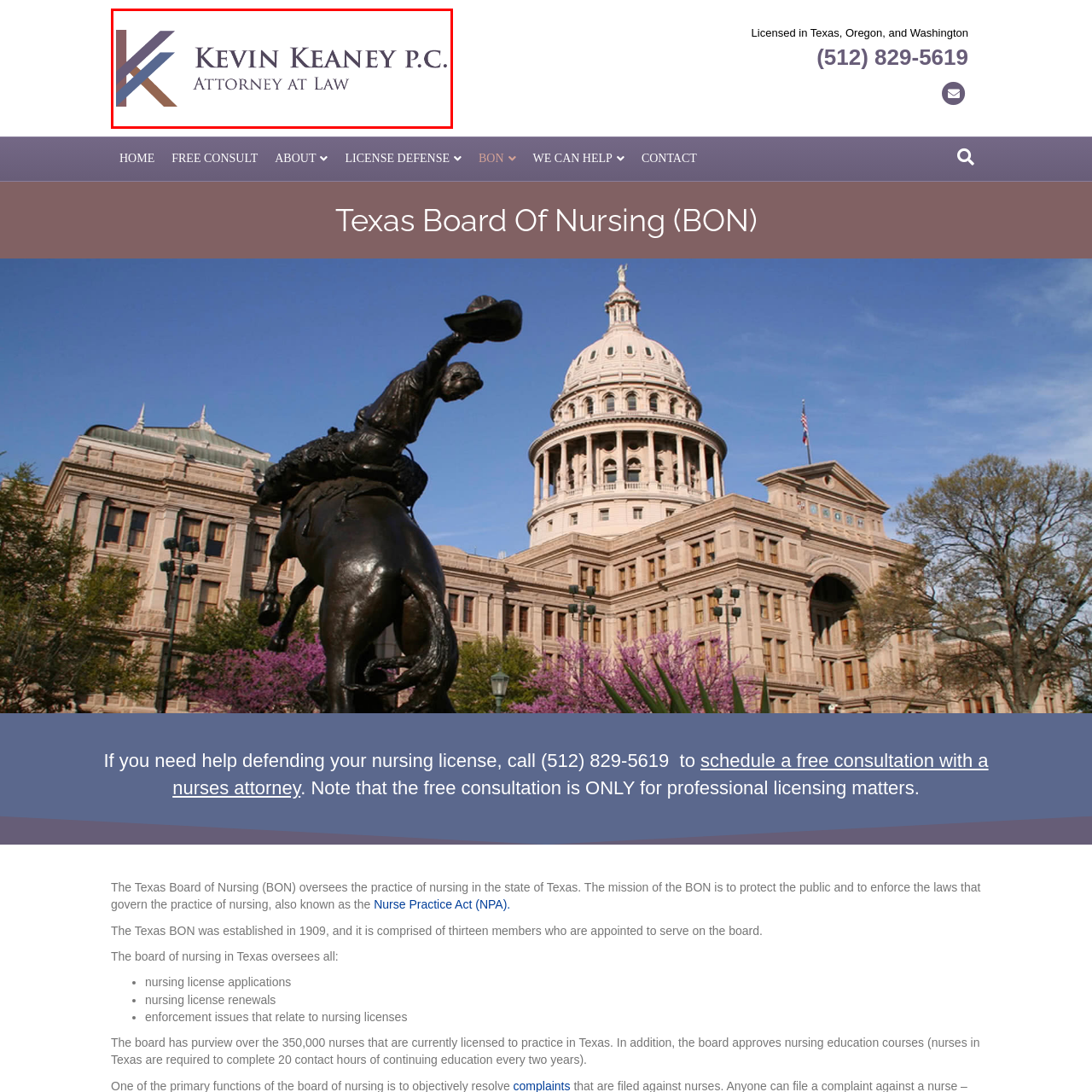Examine the area surrounded by the red box and describe it in detail.

The image displays the logo and name of "Kevin Keaney P.C., Attorney at Law." The logo features a stylized letter "K" in a modern design with varying shades—specifically dark purple, light purple, and a muted brown. Below the logo, the name "Kevin Keaney P.C." is prominently displayed in a sophisticated, lowercase serif font, emphasizing professionalism and trust. The designation "ATTORNEY AT LAW" is presented beneath the name, indicating Kevin Keaney’s legal expertise and services. This visual branding suggests a commitment to providing legal assistance, specifically catering to those who may require an attorney in Texas, particularly in matters related to nursing license defense, as indicated by the surrounding context of the webpage.